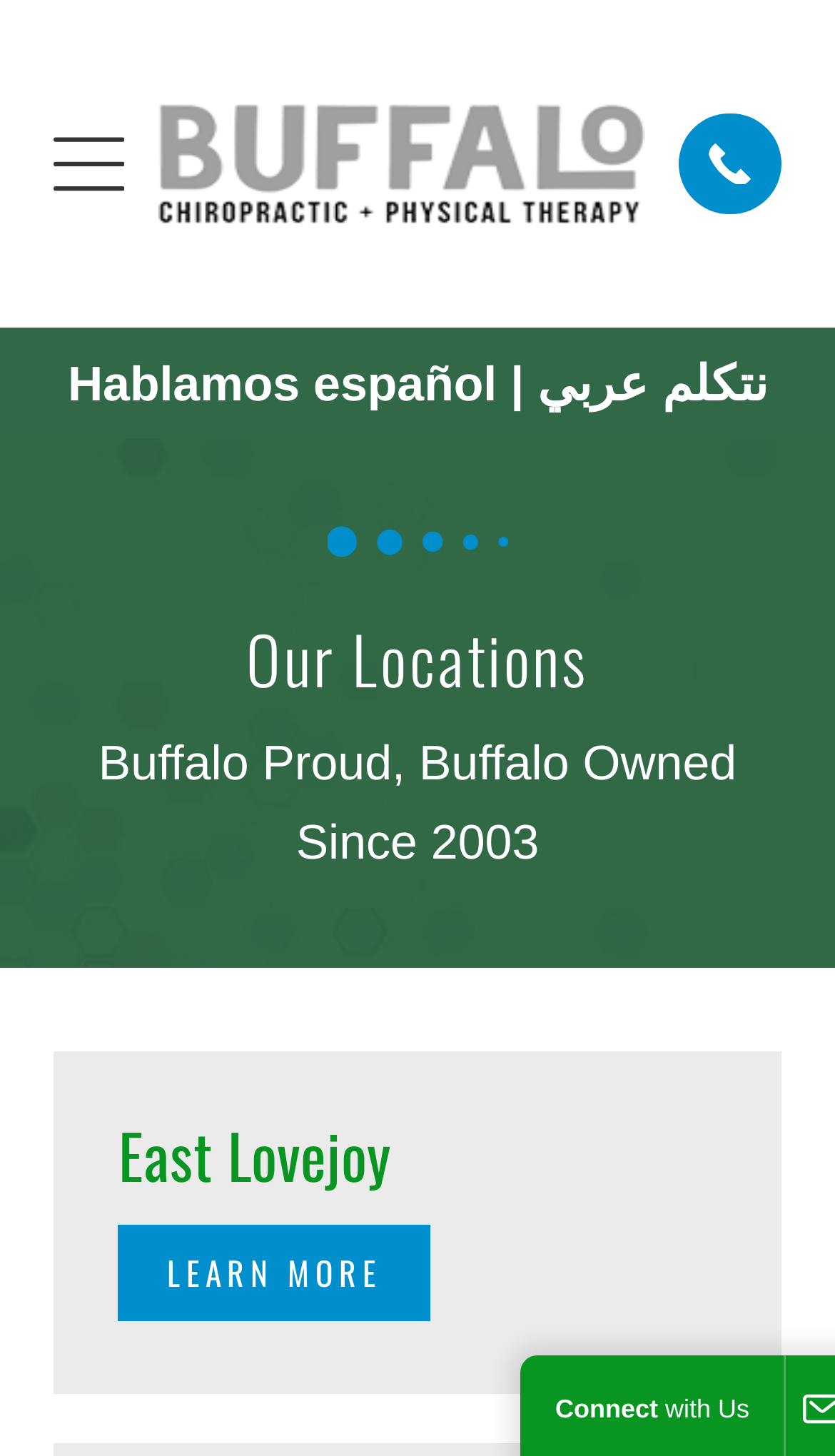Generate a thorough caption that explains the contents of the webpage.

The webpage is about the locations of Buffalo Chiropractic + Physical Therapy in Buffalo, NY. At the top, there is a main menu with a link to the "Home" page, accompanied by an image of the company's logo. To the right of the main menu, there is a link with no text. Below the main menu, there is a static text stating "Hablamos español | نتكلم عربي", which translates to "We speak Spanish | We speak Arabic".

The main content of the page is headed by a title "Our Locations" in a prominent font. Below the title, there is a brief description of the company, "Buffalo Proud, Buffalo Owned Since 2003". The page then lists one of its locations, "East Lovejoy", with a "LEARN MORE" link below it.

At the bottom of the page, there are two static texts, "Connect" and "with Us", which seem to be part of a call-to-action or a social media link section.